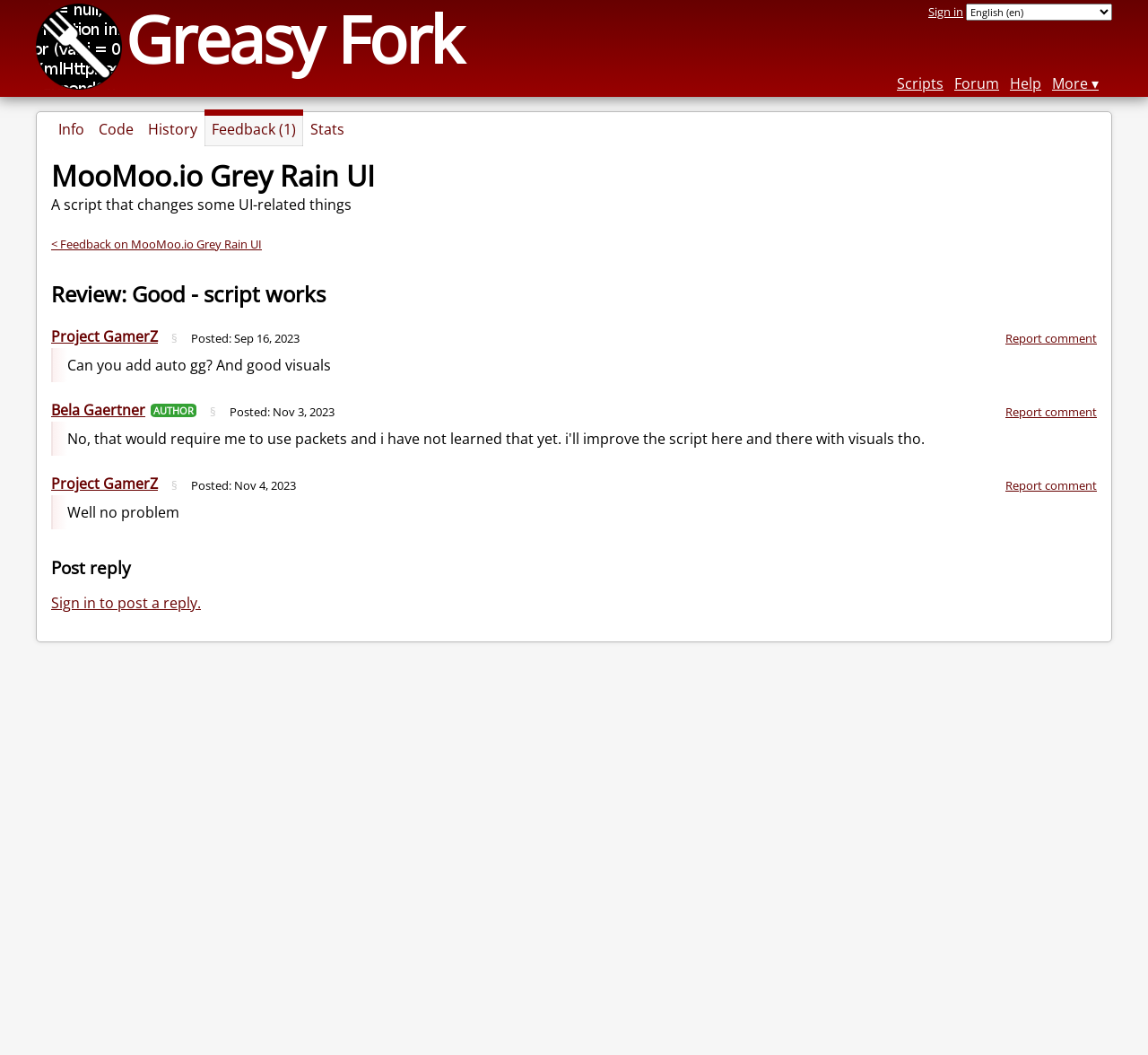Identify the bounding box coordinates necessary to click and complete the given instruction: "Post a reply".

[0.045, 0.527, 0.955, 0.548]